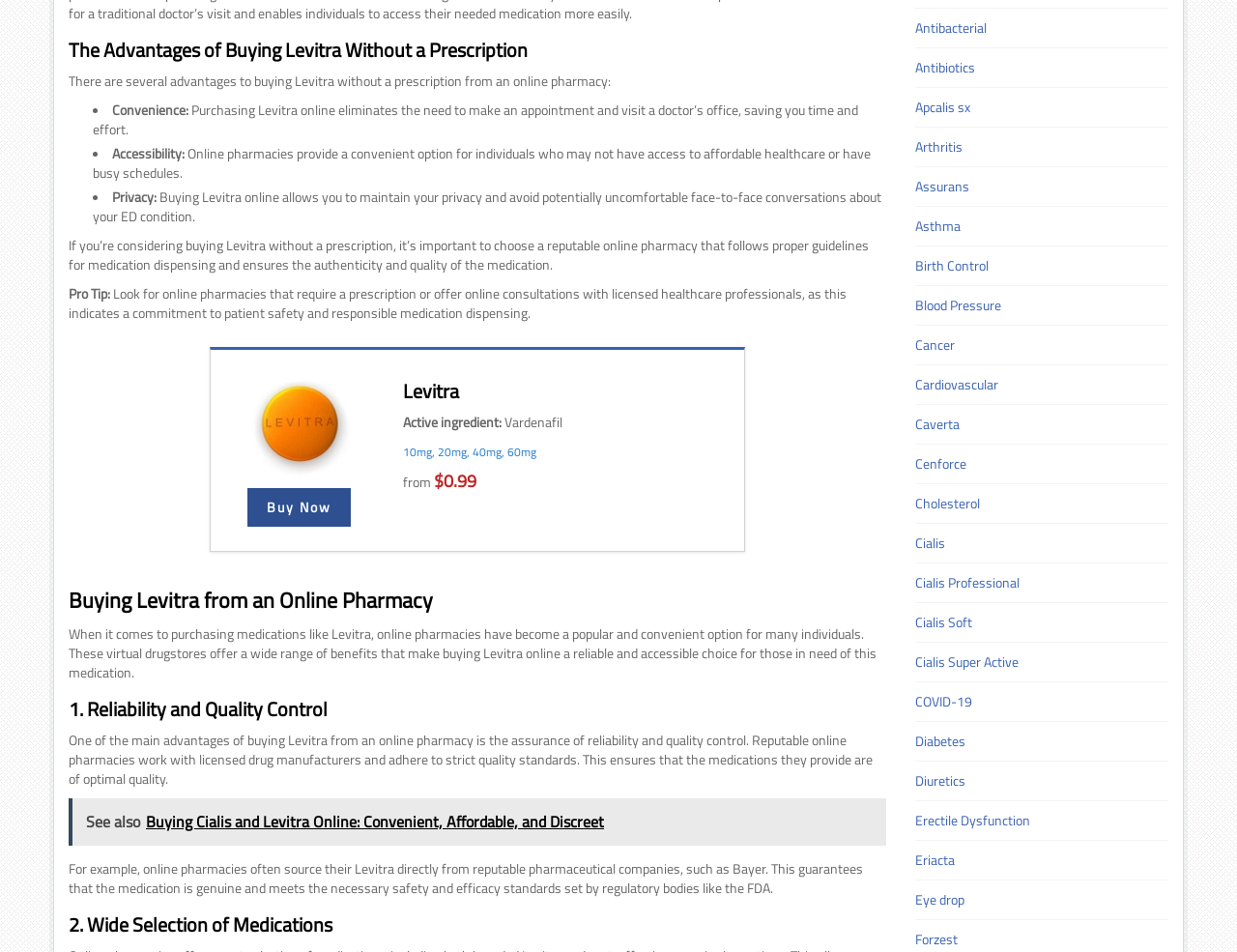Indicate the bounding box coordinates of the element that must be clicked to execute the instruction: "Read more about 'Buying Cialis and Levitra Online: Convenient, Affordable, and Discreet'". The coordinates should be given as four float numbers between 0 and 1, i.e., [left, top, right, bottom].

[0.055, 0.839, 0.716, 0.888]